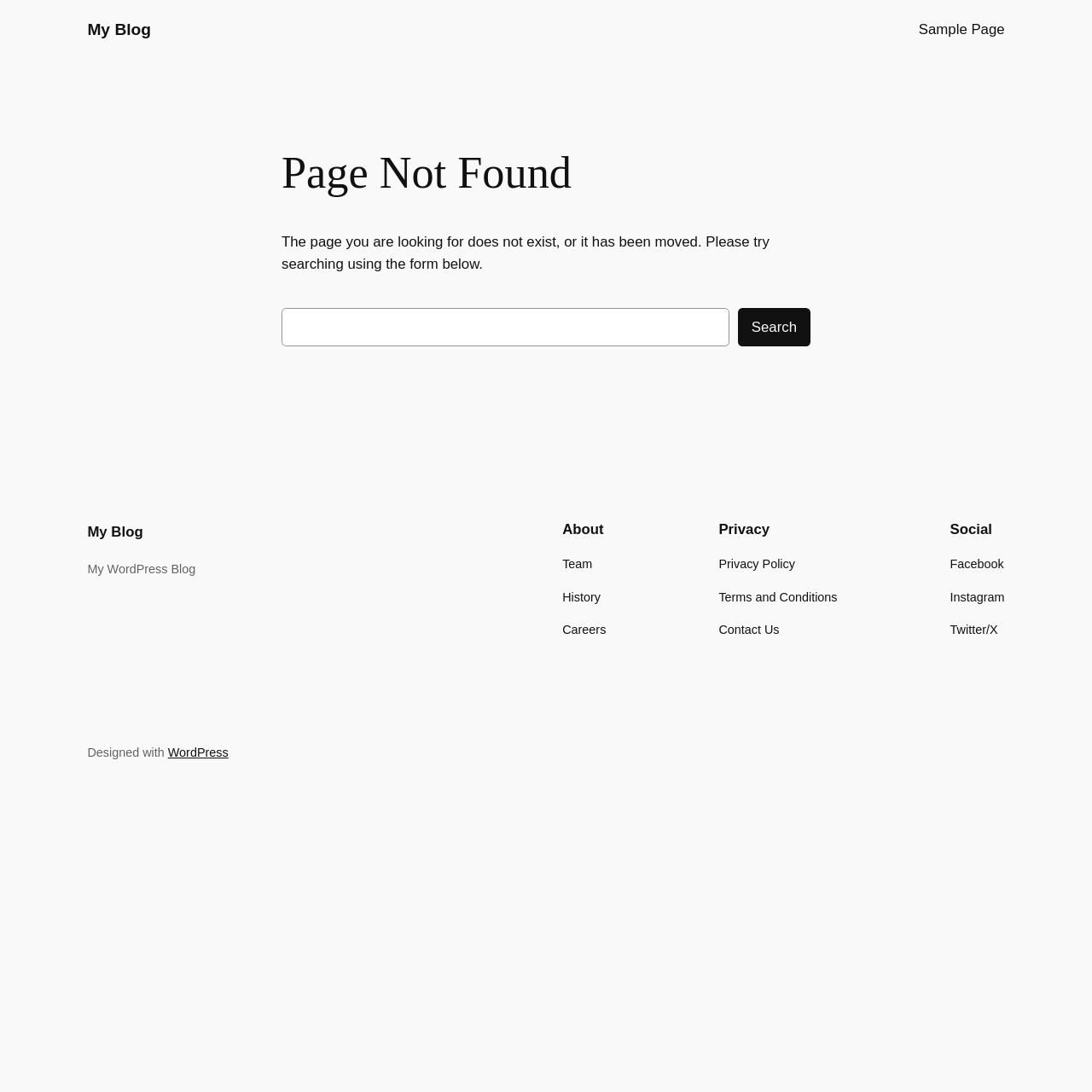What platform is the blog designed with?
Please provide a full and detailed response to the question.

The blog is designed with WordPress, as indicated by the text 'Designed with' followed by a link to WordPress.